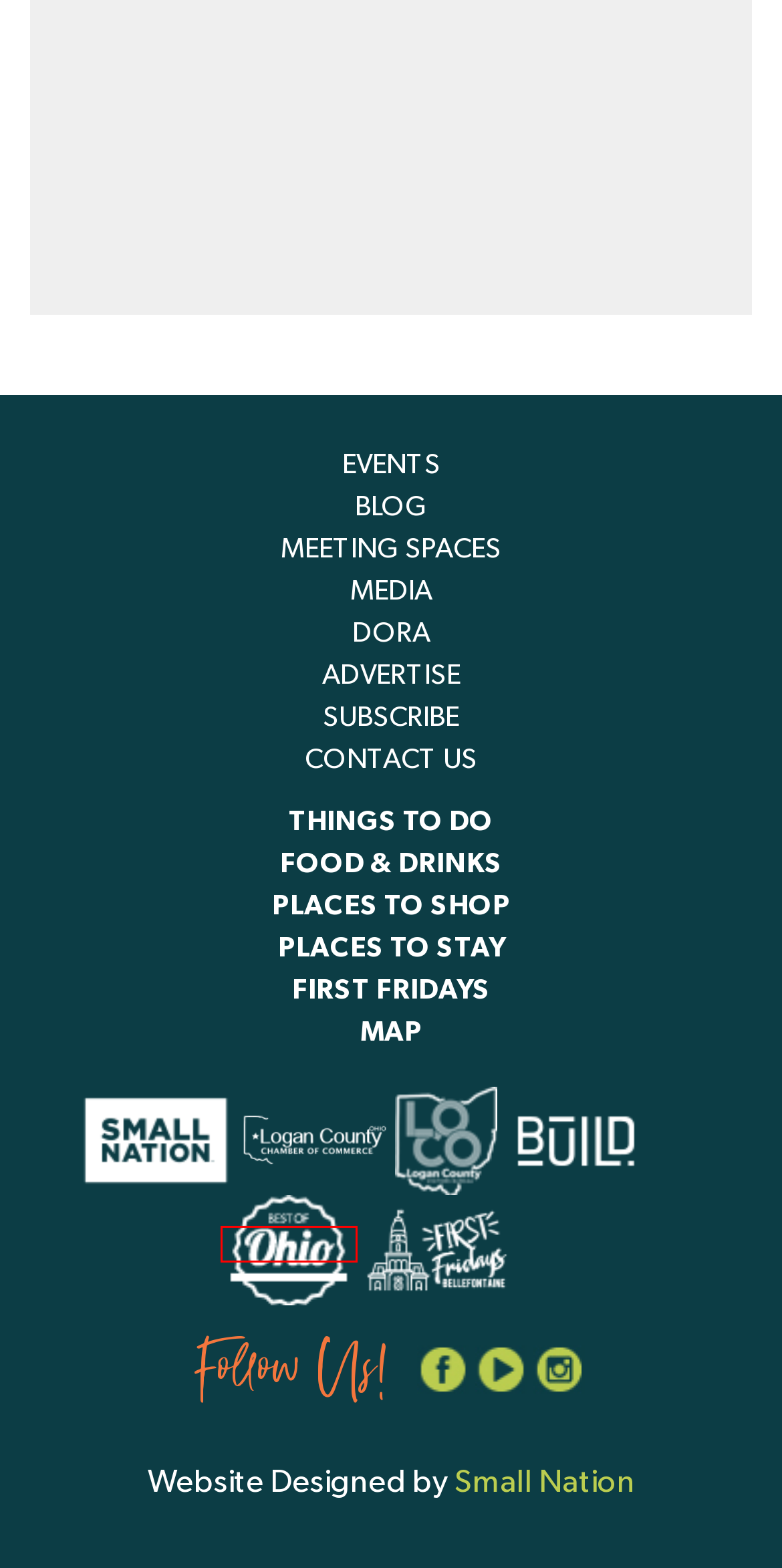Observe the provided screenshot of a webpage with a red bounding box around a specific UI element. Choose the webpage description that best fits the new webpage after you click on the highlighted element. These are your options:
A. Subscribe - Downtown Bellefontaine
B. MEDIA - Downtown Bellefontaine
C. Ohio Magazine
D. Home - Small Nation: Helping Small Towns and Businesses Thrive
E. Events - Downtown Bellefontaine
F. Food & Drinks - Downtown Bellefontaine
G. DORA - Downtown Bellefontaine
H. Blog - Downtown Bellefontaine

C